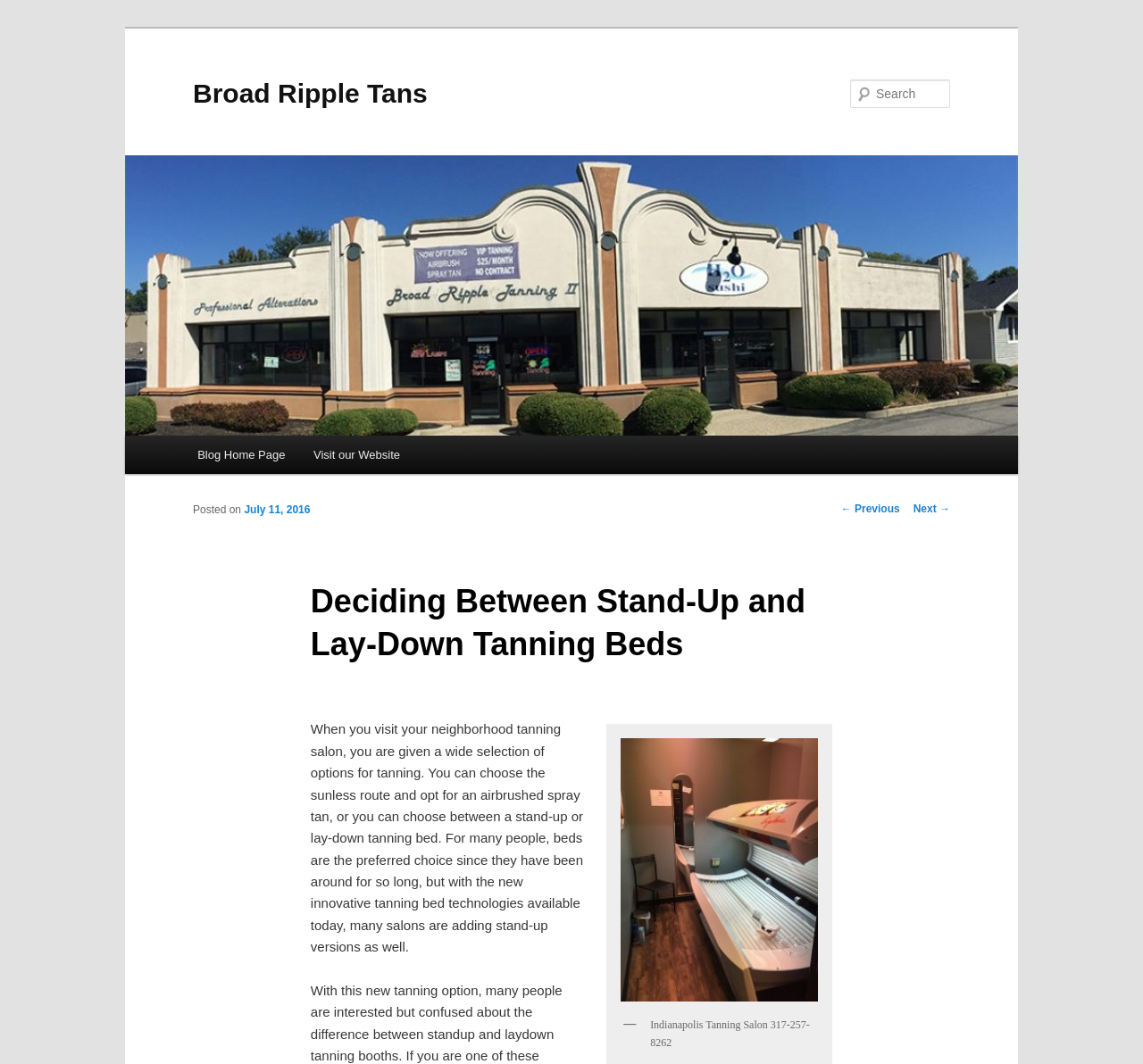Identify the bounding box of the HTML element described here: "Next →". Provide the coordinates as four float numbers between 0 and 1: [left, top, right, bottom].

[0.799, 0.473, 0.831, 0.484]